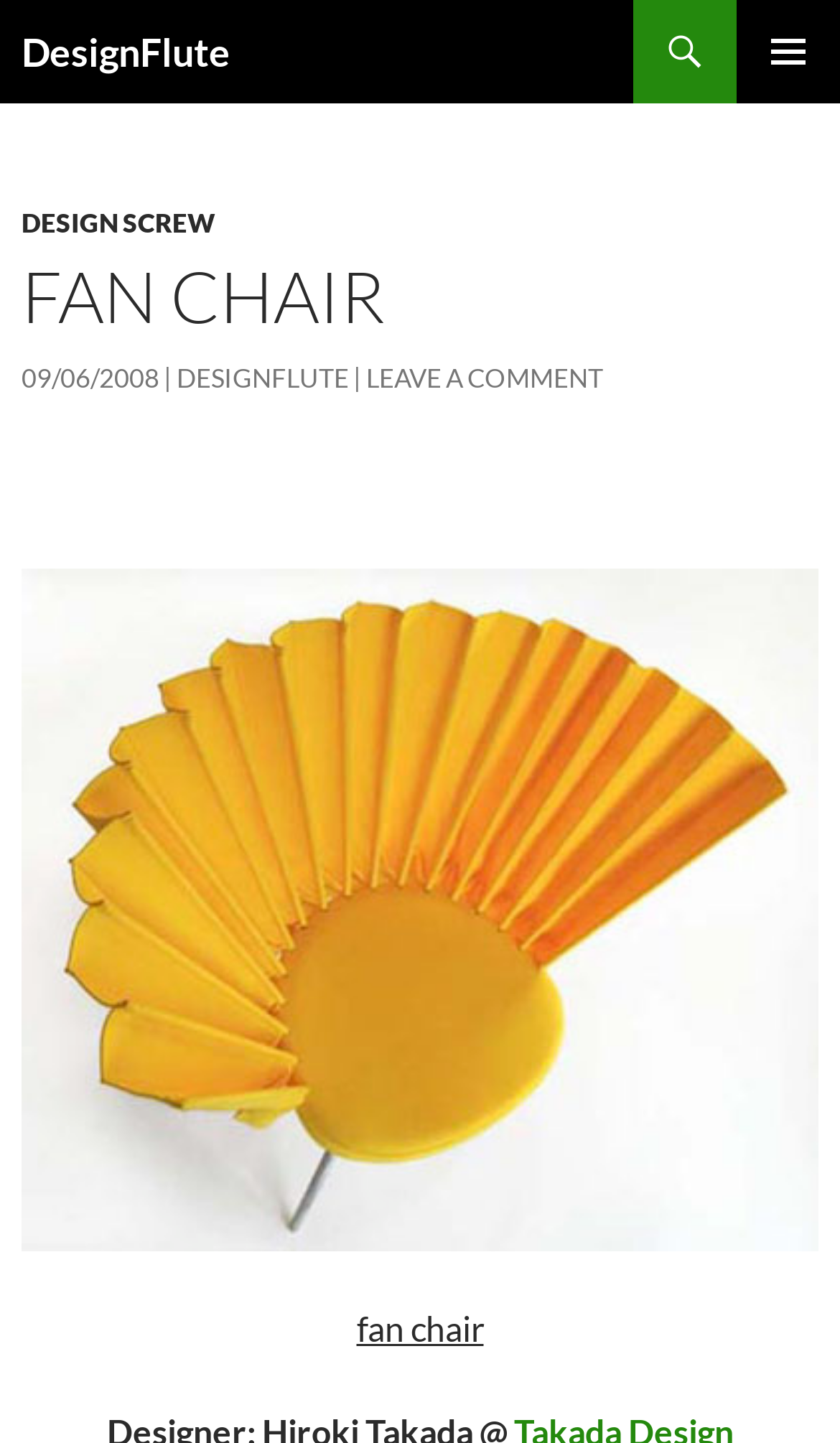Who designed the fan chair?
From the image, respond with a single word or phrase.

Hiroki Takada